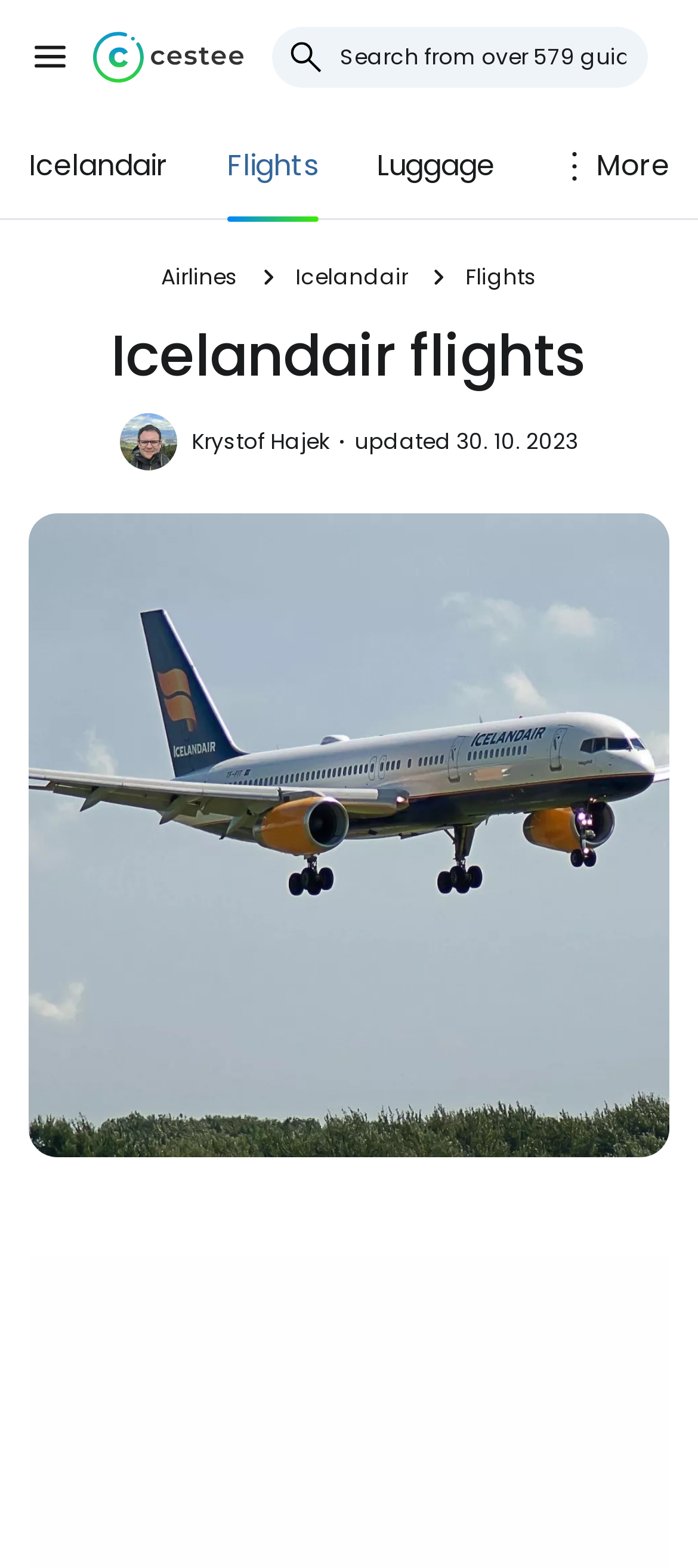Locate the bounding box coordinates of the area that needs to be clicked to fulfill the following instruction: "Learn more about luggage". The coordinates should be in the format of four float numbers between 0 and 1, namely [left, top, right, bottom].

[0.498, 0.073, 0.75, 0.139]